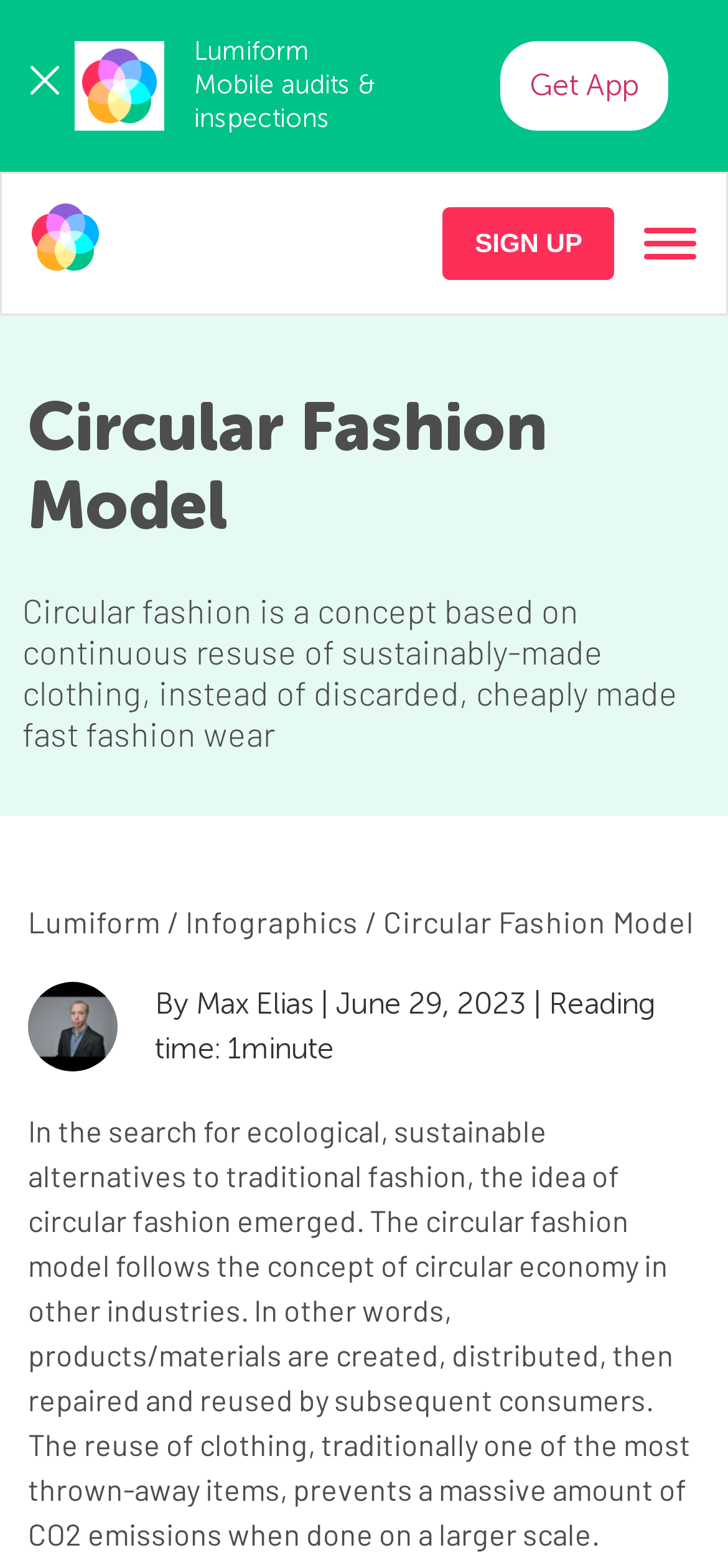Give a complete and precise description of the webpage's appearance.

The webpage is about circular fashion, with a focus on its process and benefits for businesses. At the top left, there is a close button and the Lumiform logo, accompanied by the text "Lumiform" and a description "Mobile audits & inspections". On the top right, there is a "Get App" button and a "lumiform" link with a corresponding image.

Below the top section, there is a prominent heading "Circular Fashion Model" followed by a detailed description of circular fashion, which is a concept based on continuous reuse of sustainably-made clothing. This text is positioned in the middle of the page.

To the right of the description, there are three links: "SIGN UP", "lumiform", and "Lumiform" with a slash in between. Below these links, there is another instance of the "Circular Fashion Model" text, followed by an image of an avatar photo.

At the bottom of the page, there is an author section with the text "By Max Elias | June 29, 2023 | Reading time: 1 minute". Below this, there is a longer paragraph that explains the concept of circular fashion in more detail, including its connection to the circular economy and its potential to reduce CO2 emissions.